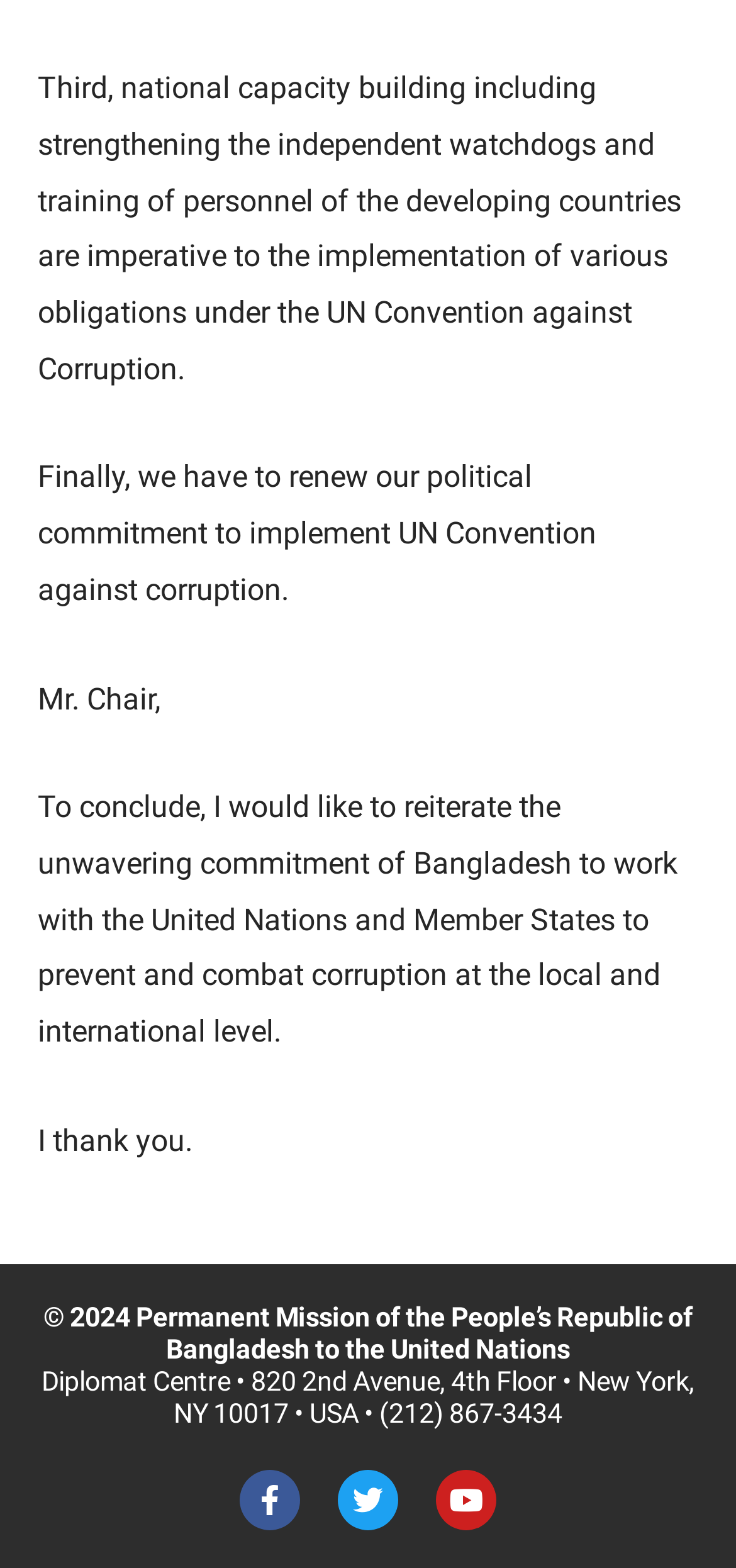What social media platforms does the Permanent Mission of Bangladesh have?
Please elaborate on the answer to the question with detailed information.

The social media presence of the Permanent Mission of Bangladesh can be inferred from the link elements with the icons and text 'Facebook-f', 'Twitter', and 'Youtube', which suggest that the mission has official accounts on these platforms.